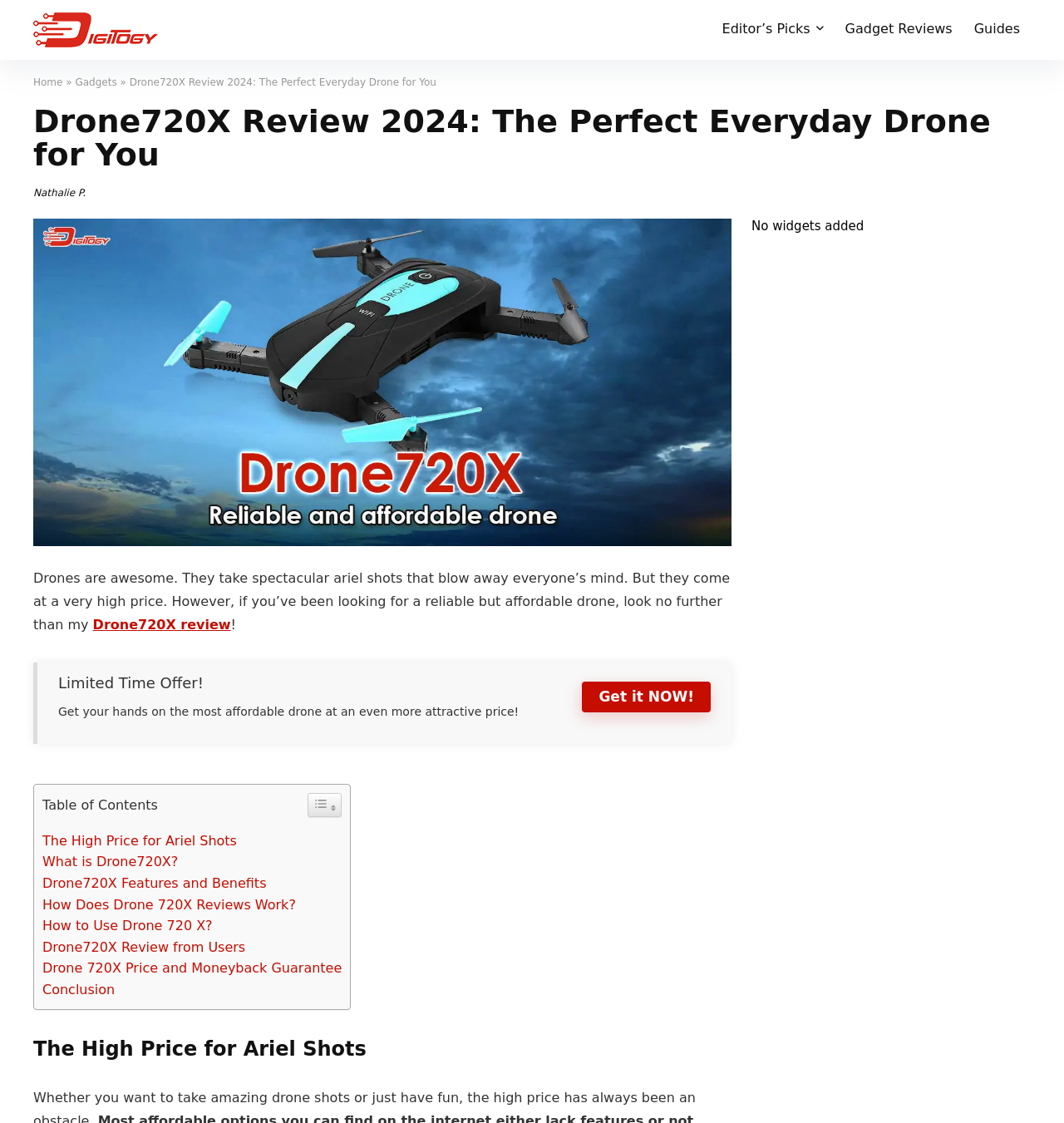Please determine the bounding box coordinates of the element's region to click for the following instruction: "Read the Conclusion".

[0.04, 0.874, 0.108, 0.888]